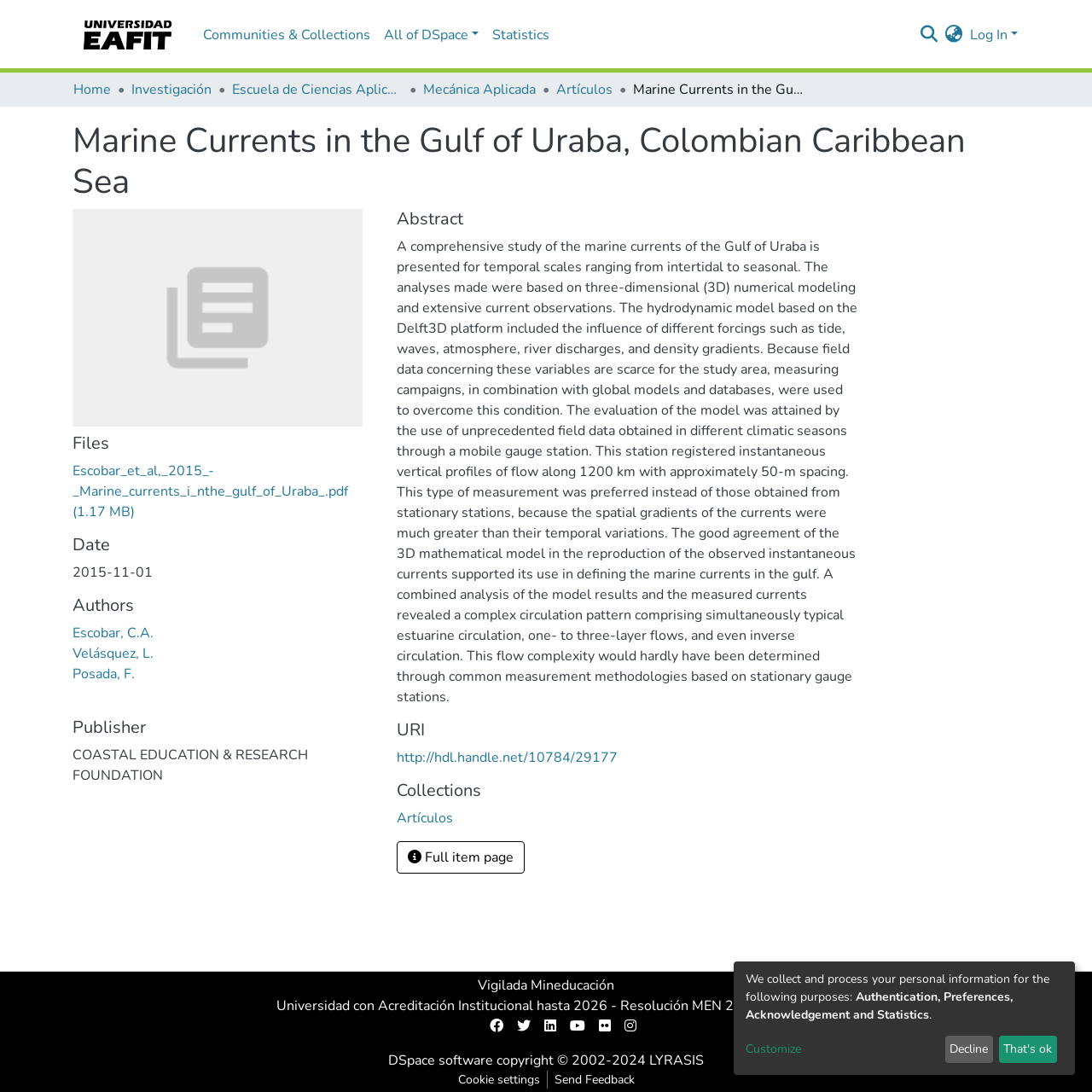Identify the bounding box coordinates of the element to click to follow this instruction: 'View the full item page'. Ensure the coordinates are four float values between 0 and 1, provided as [left, top, right, bottom].

[0.363, 0.77, 0.48, 0.8]